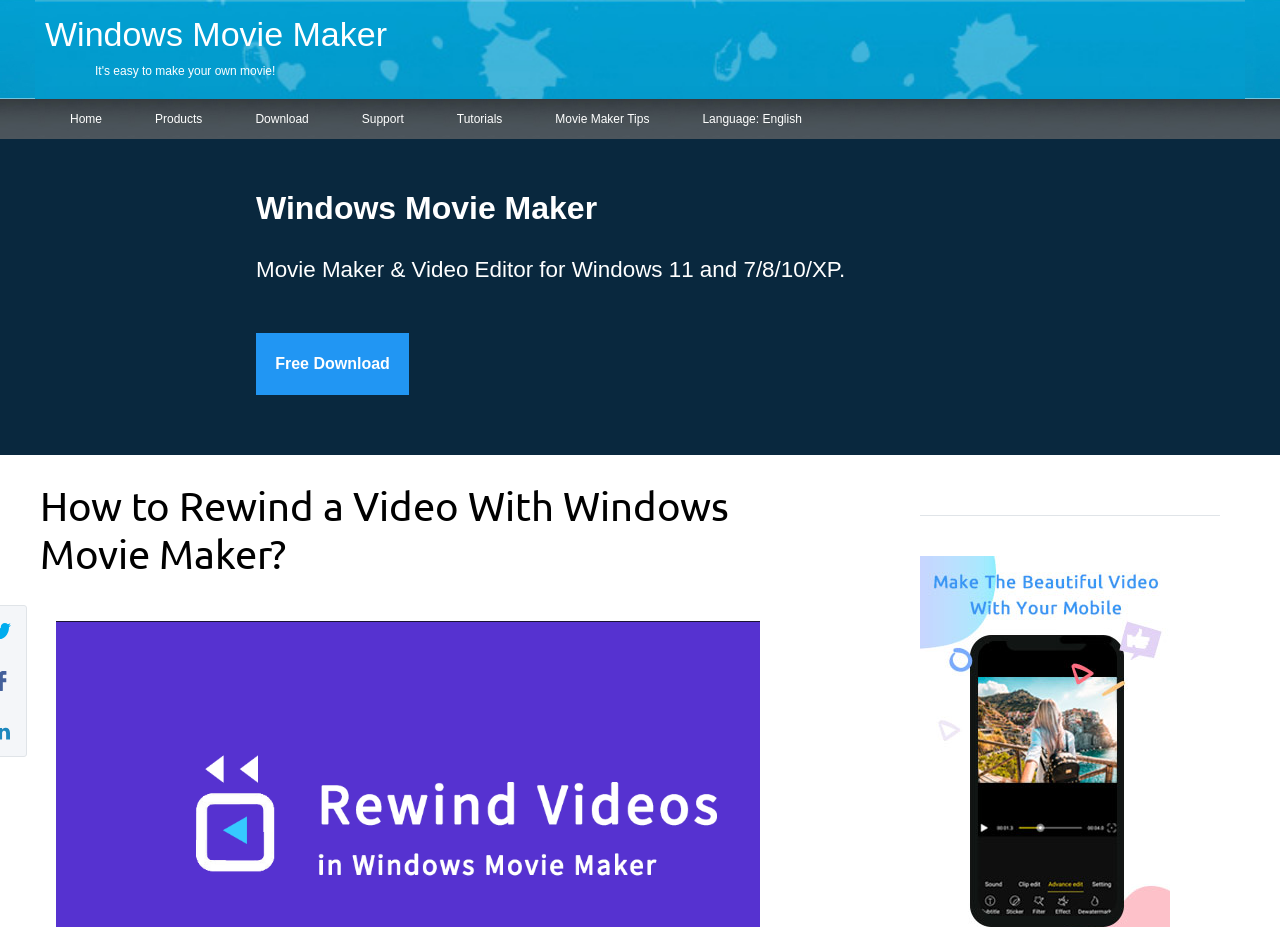Extract the primary header of the webpage and generate its text.

How to Rewind a Video With Windows Movie Maker?